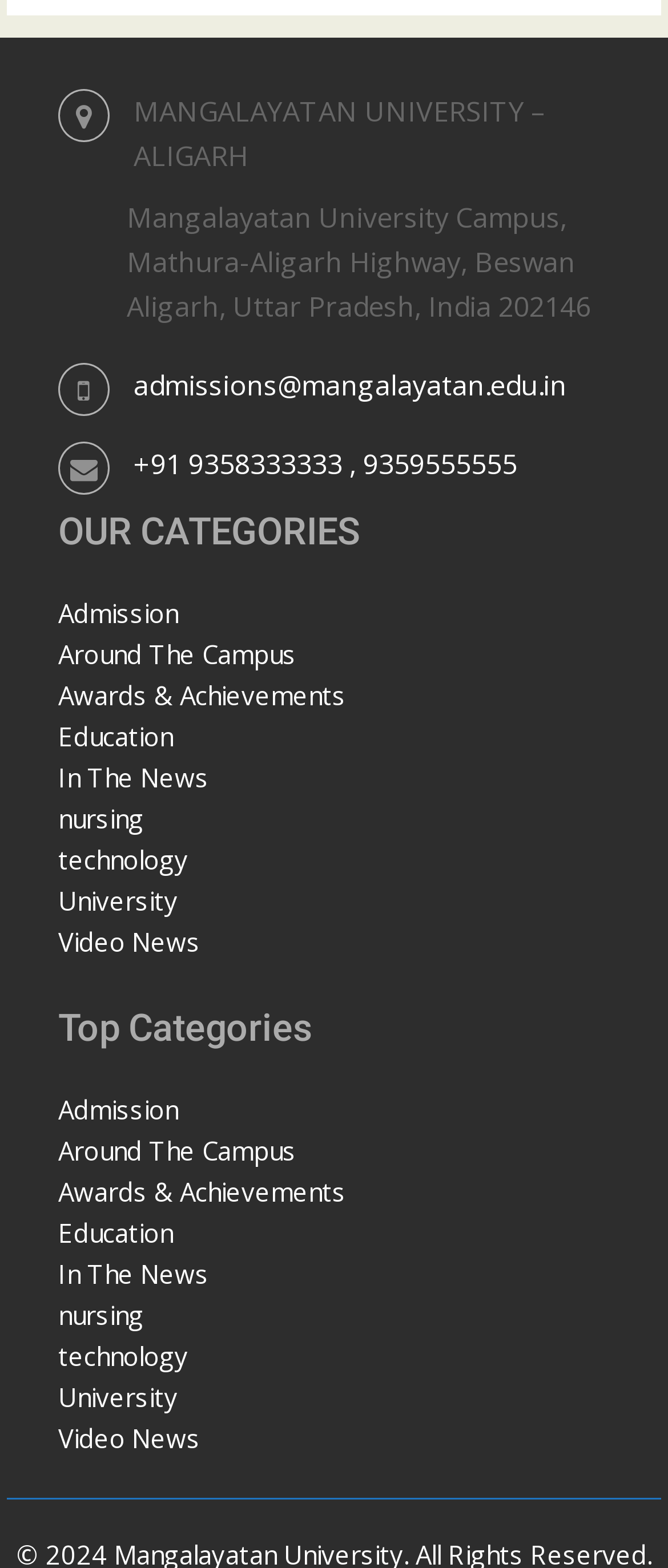How many times is the 'Admission' category listed?
Please answer the question with a detailed and comprehensive explanation.

The 'Admission' category is listed twice on the webpage. It appears once under 'OUR CATEGORIES' and again under 'Top Categories'. This can be determined by searching for the link element with the text 'Admission' and counting the occurrences.